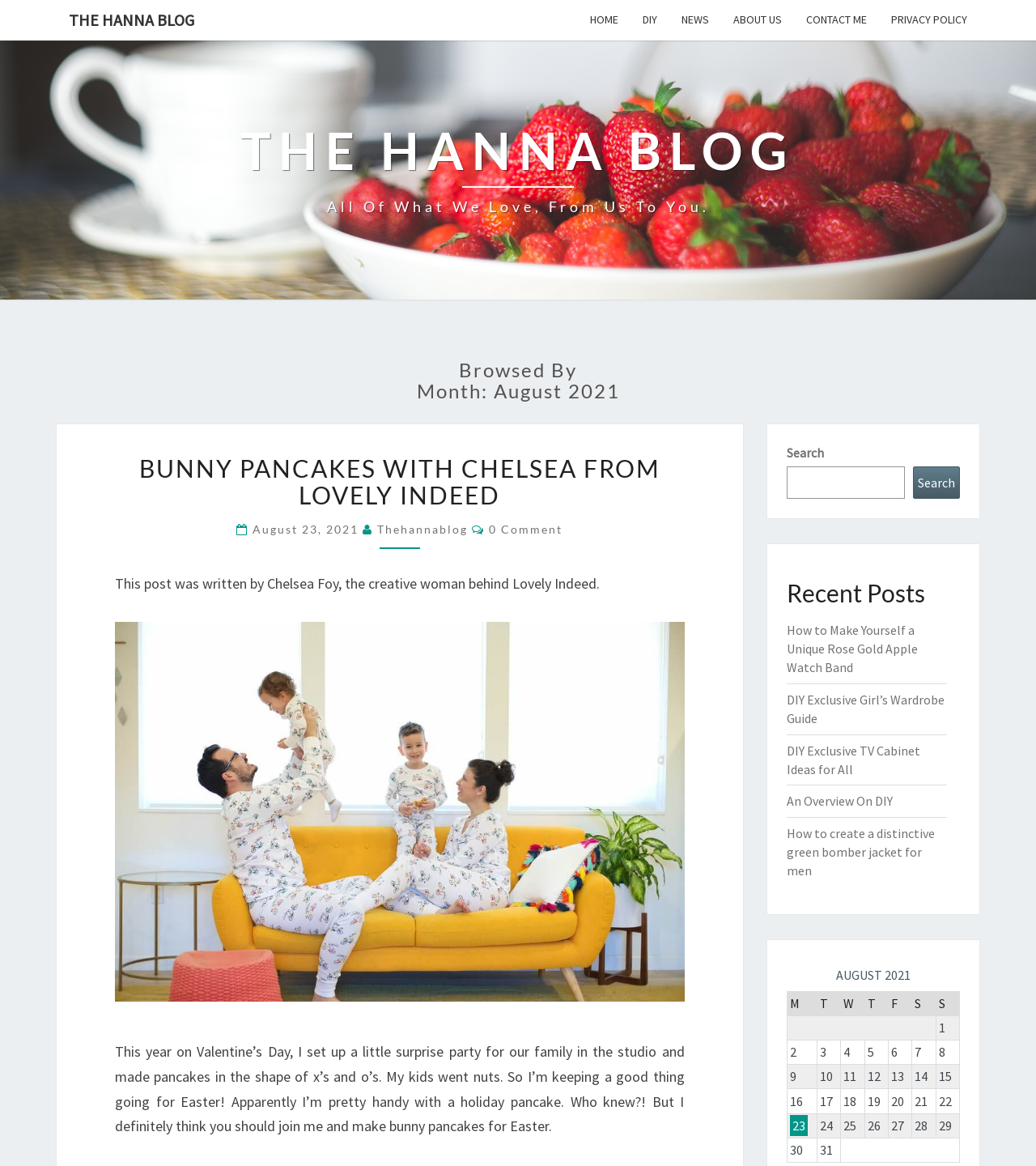Based on the element description 23, identify the bounding box coordinates for the UI element. The coordinates should be in the format (top-left x, top-left y, bottom-right x, bottom-right y) and within the 0 to 1 range.

[0.762, 0.956, 0.78, 0.974]